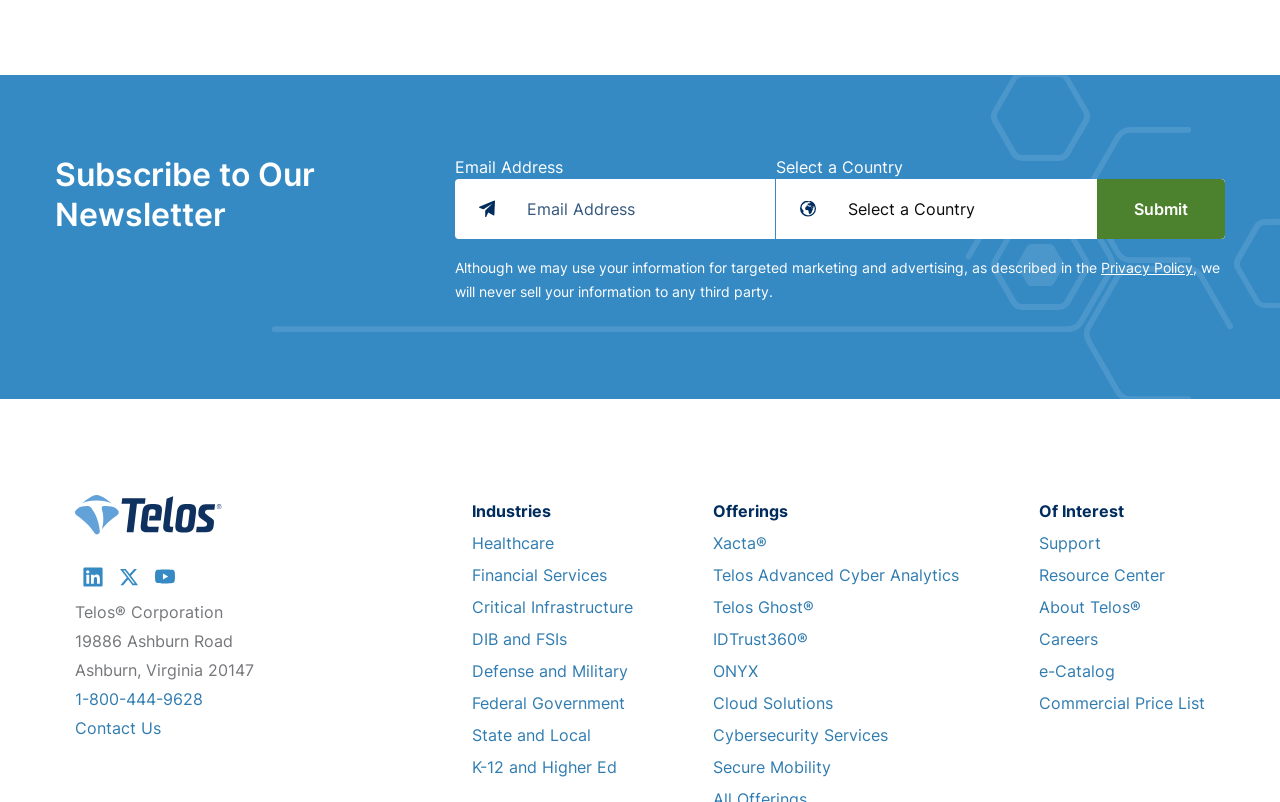What is the purpose of the email address field?
Answer the question with a single word or phrase derived from the image.

Subscribe to newsletter